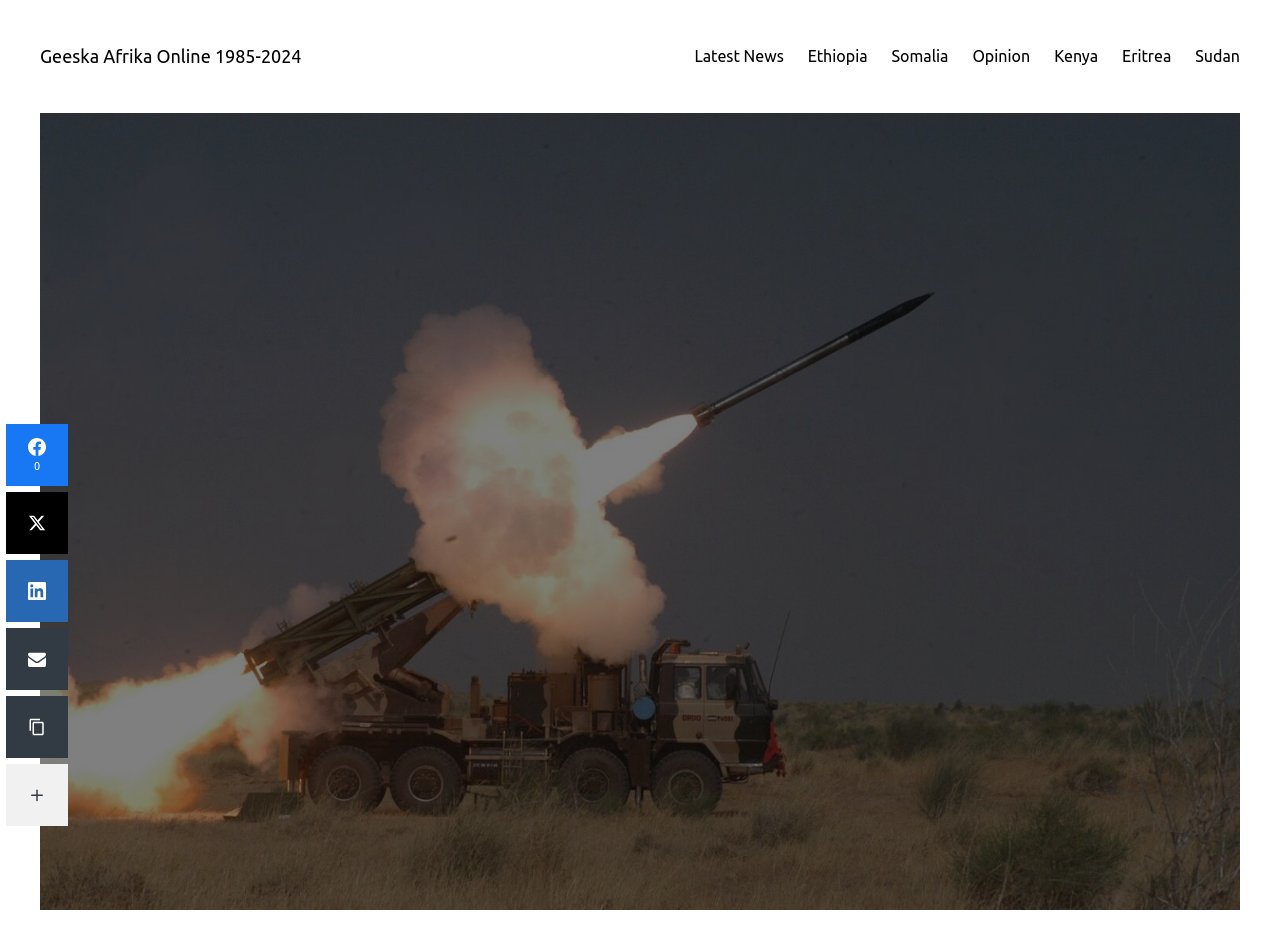Please find and generate the text of the main header of the webpage.

Ethiopia: TPLF launched rockets Again, New Attack